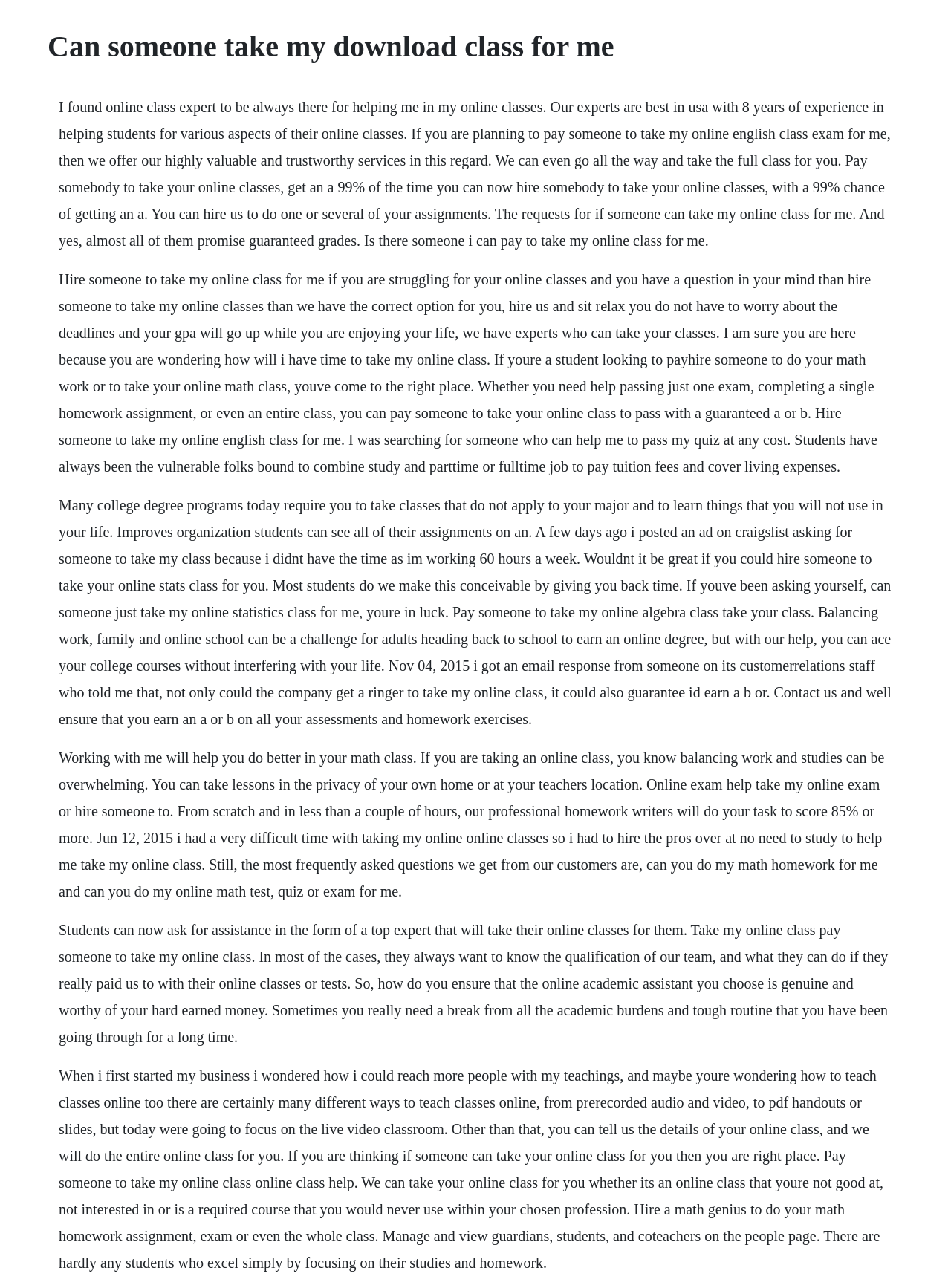Extract the main headline from the webpage and generate its text.

Can someone take my download class for me